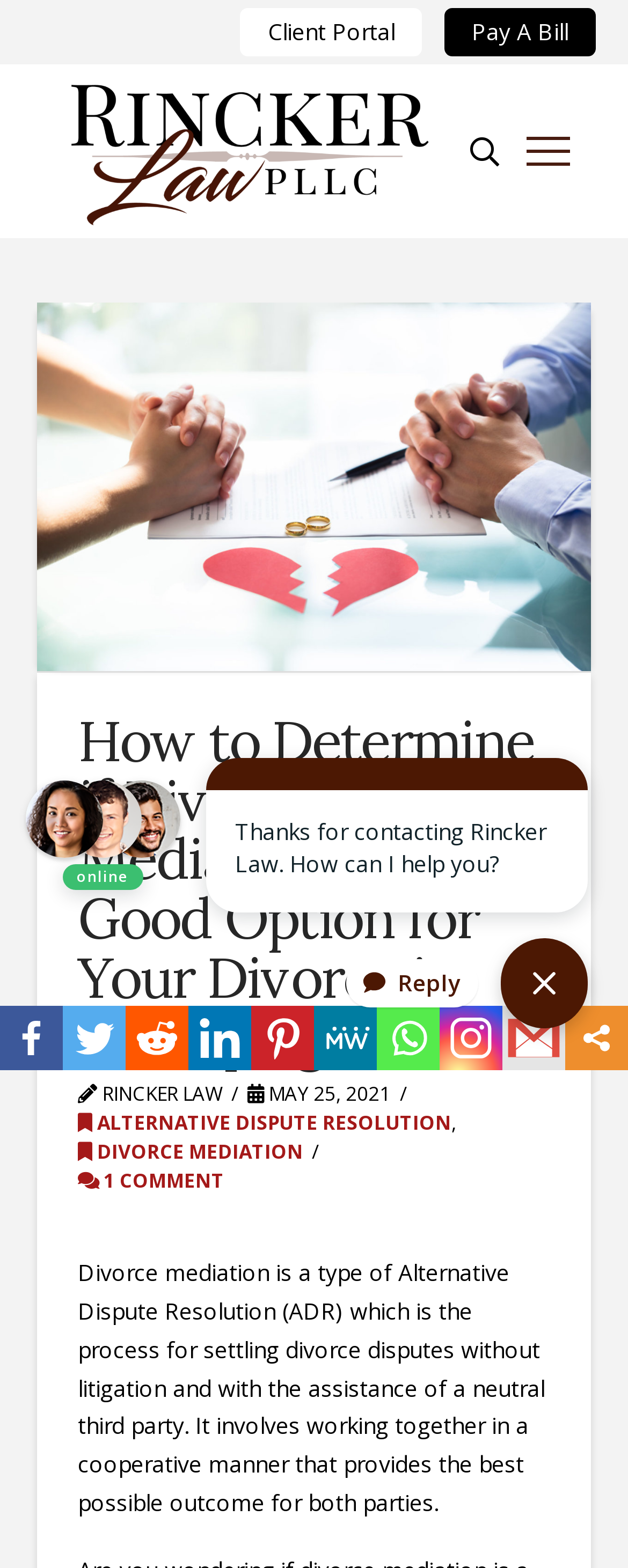Based on the image, please respond to the question with as much detail as possible:
What is the name of the law firm?

The name of the law firm can be found in the header section of the webpage, where it is written as 'RINCKER LAW' in a static text element.